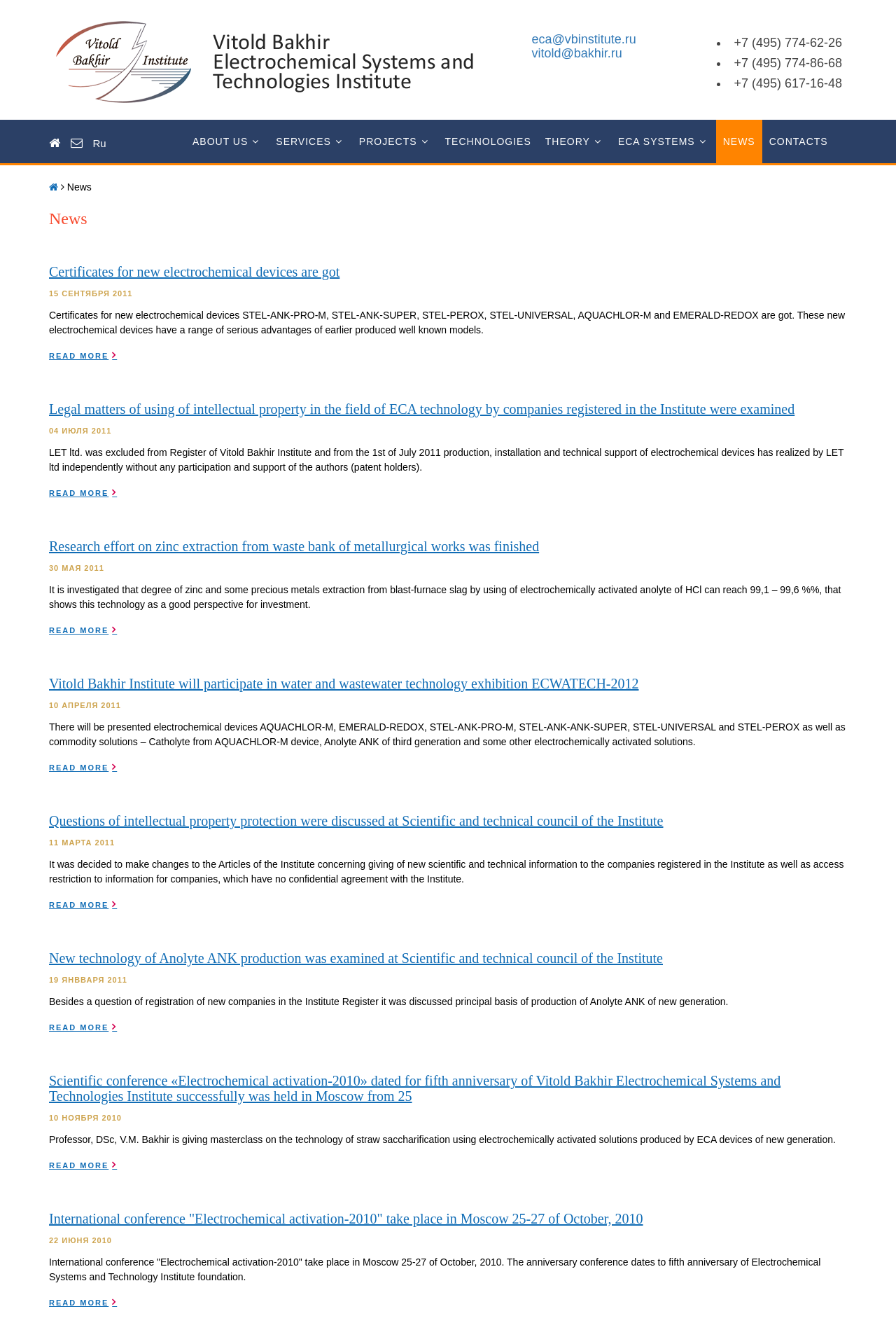Please find the bounding box coordinates of the element that must be clicked to perform the given instruction: "Read more about 'Certificates for new electrochemical devices are got'". The coordinates should be four float numbers from 0 to 1, i.e., [left, top, right, bottom].

[0.055, 0.266, 0.131, 0.272]